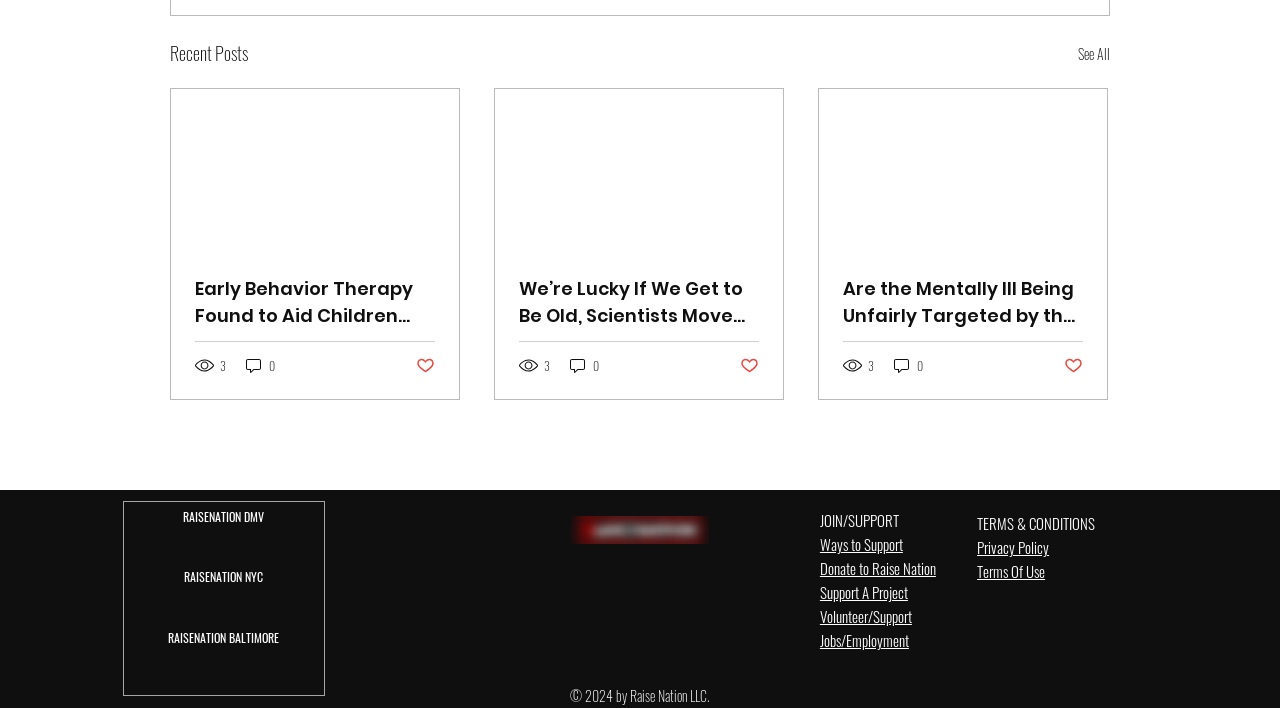Please locate the bounding box coordinates of the element that needs to be clicked to achieve the following instruction: "Read the article about 'Early Behavior Therapy Found to Aid Children With A.D.H.D.'". The coordinates should be four float numbers between 0 and 1, i.e., [left, top, right, bottom].

[0.152, 0.388, 0.34, 0.464]